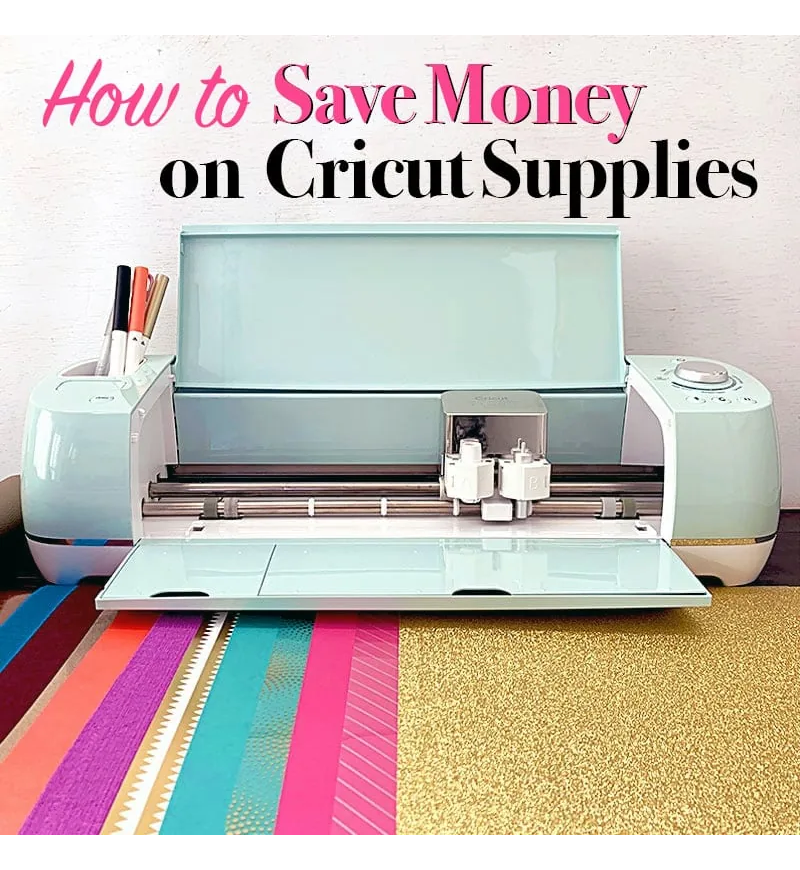Craft a detailed explanation of the image.

This image showcases a Cricut cutting machine prominently displayed against a backdrop of colorful crafting materials. The machine, in pastel blue, is partially open, revealing its cutting mechanism ready for action. Surrounding the machine are vibrant rolls of craft paper in various shades, including gold, pink, and teal, emphasizing the creative possibilities of crafting. The title "How to Save Money on Cricut Supplies" is overlayed in bold typography, highlighting the theme of the image: clever tips and tricks to help crafters save on their supplies and materials. This serves as an invitation for enthusiasts looking to explore cost-effective crafting solutions.